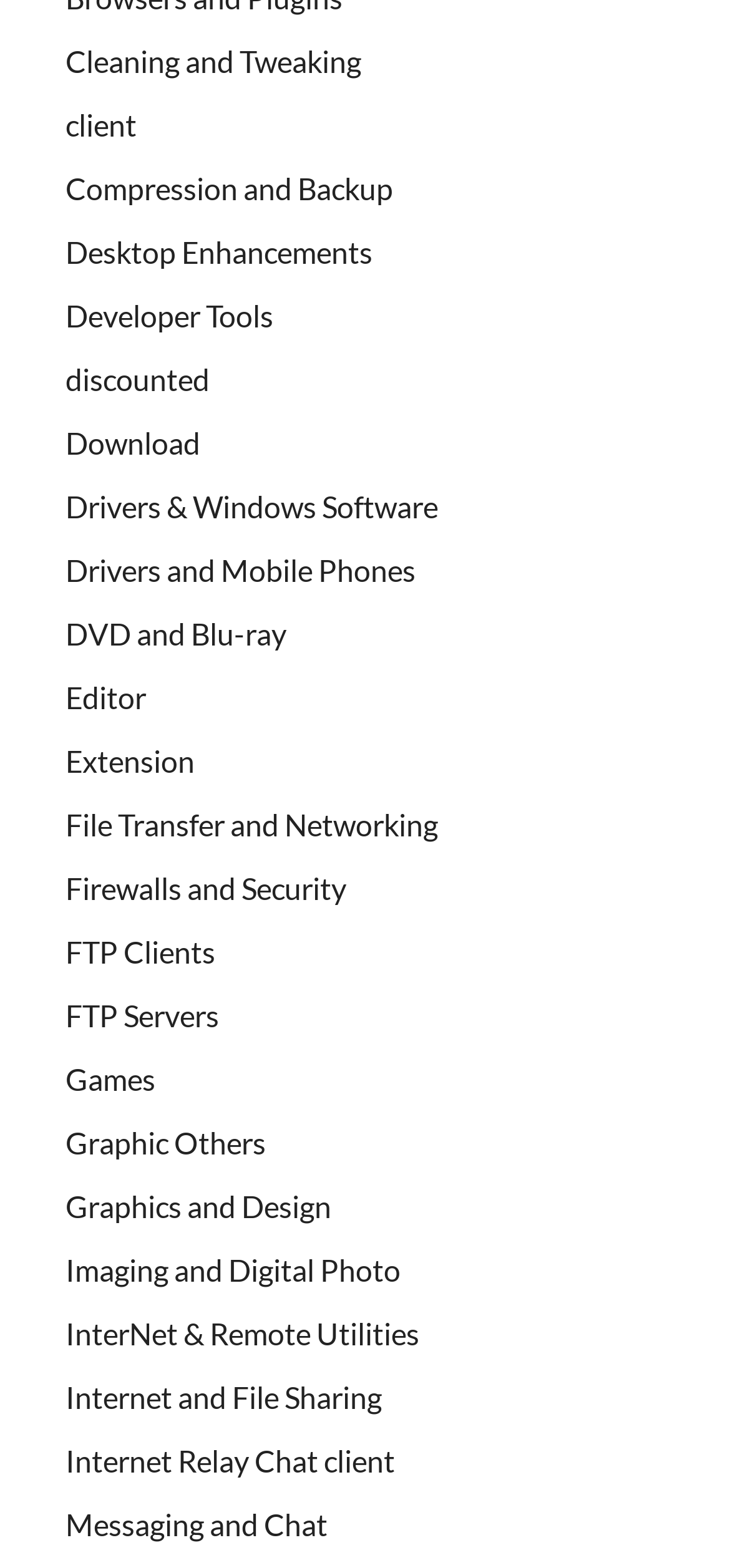Analyze the image and deliver a detailed answer to the question: Is 'Graphics and Design' above or below 'Imaging and Digital Photo'?

By comparing the y1, y2 coordinates of the link elements, I found that 'Graphics and Design' has a smaller y1 value than 'Imaging and Digital Photo', which means it is above 'Imaging and Digital Photo'.